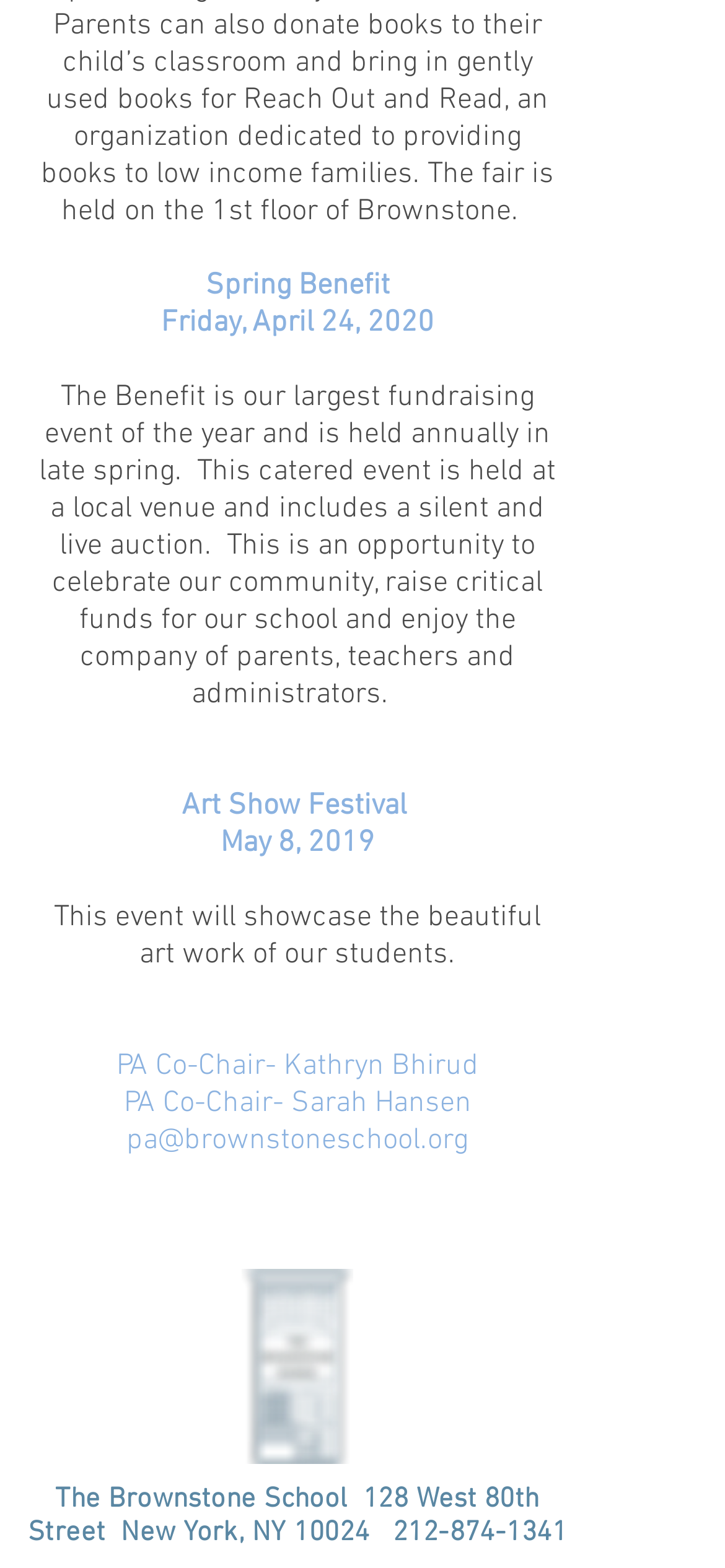What is the purpose of the Spring Benefit event?
Answer briefly with a single word or phrase based on the image.

Fundraising